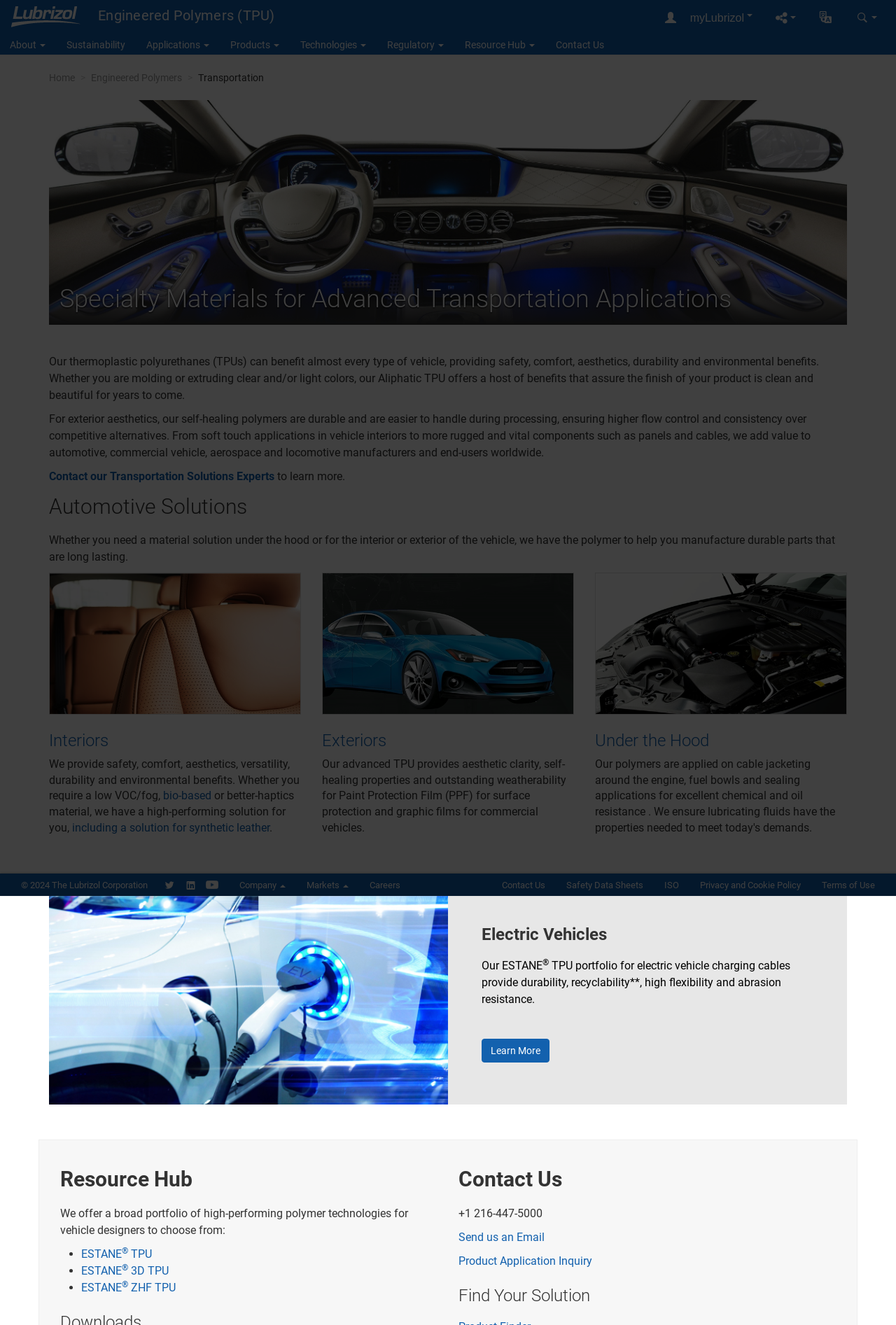What is the application of ESTANE TPU in electric vehicles?
Respond with a short answer, either a single word or a phrase, based on the image.

Charging cables